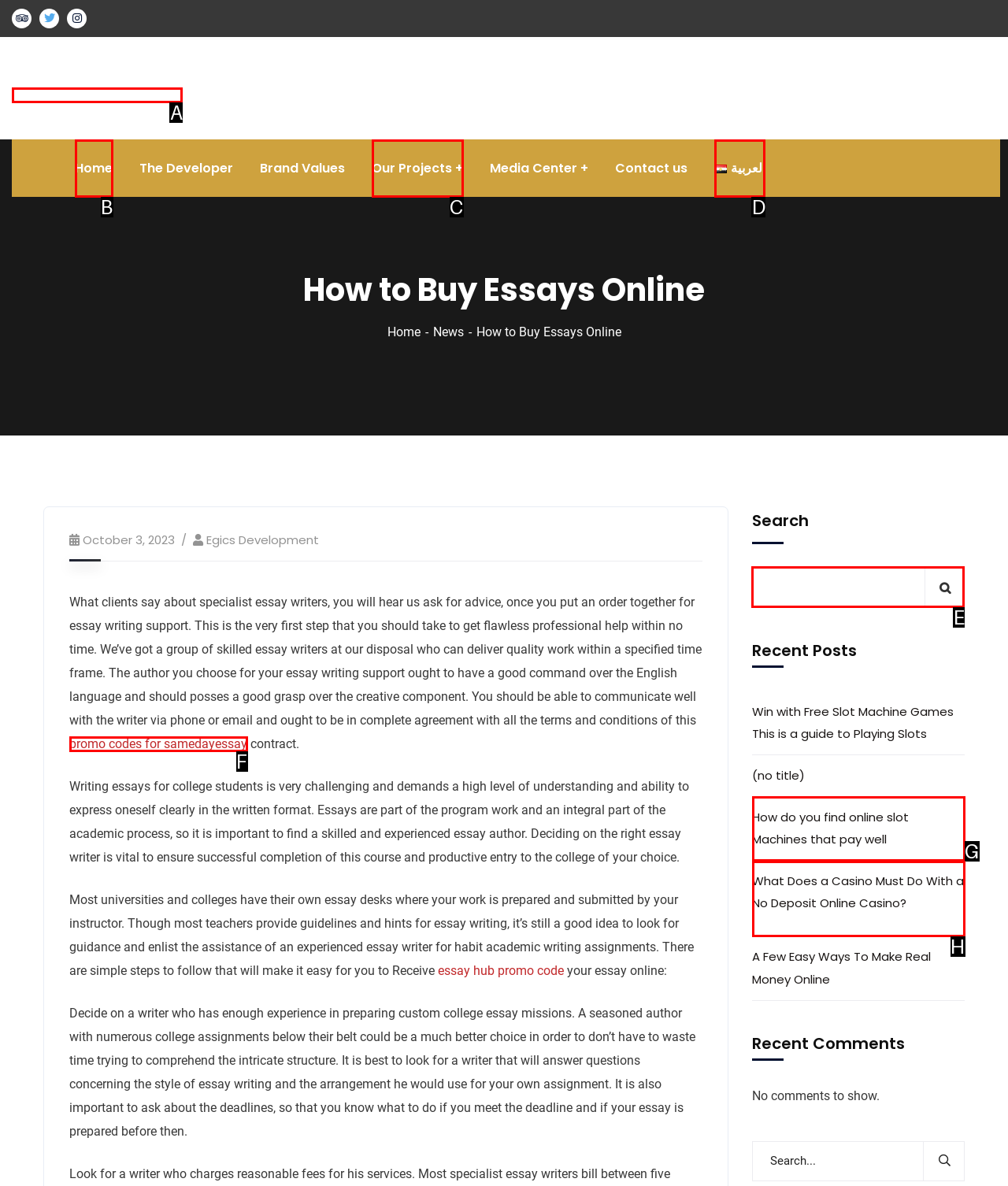Indicate the HTML element that should be clicked to perform the task: Search for something Reply with the letter corresponding to the chosen option.

E